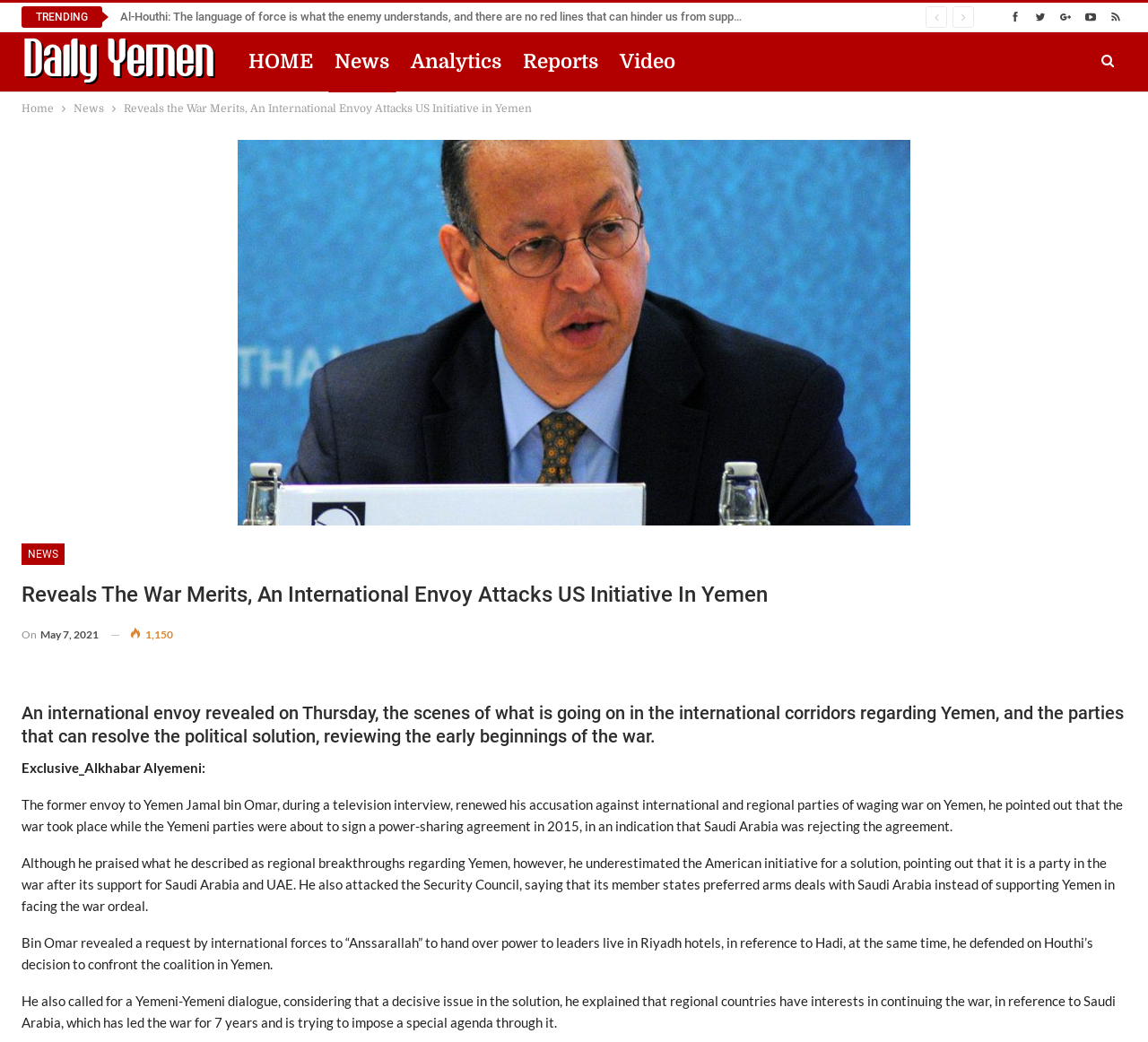Illustrate the webpage thoroughly, mentioning all important details.

This webpage appears to be a news article from Daily Yemen, with a focus on international relations and conflicts, particularly in Yemen. At the top of the page, there are five links to social media platforms, followed by a heading "TRENDING" and a list of six news article links with titles related to Yemen and the Middle East.

Below this, there is a navigation menu with links to "HOME", "News", "Analytics", "Reports", and "Video". On the left side of the page, there is a breadcrumbs navigation menu with links to "Home" and "News".

The main article is titled "Reveals the War Merits, An International Envoy Attacks US Initiative in Yemen" and has a heading with the same title. The article is dated May 7, 2021, and has 1,150 views. The content of the article discusses an international envoy's revelations about the war in Yemen, including accusations against international and regional parties, and criticism of the American initiative for a solution.

The article is divided into several paragraphs, with the envoy's statements and opinions on the war in Yemen, including his accusations against Saudi Arabia and the UAE, and his call for a Yemeni-Yemeni dialogue. There are no images on the page, but there is a logo of Daily Yemen at the top left corner.